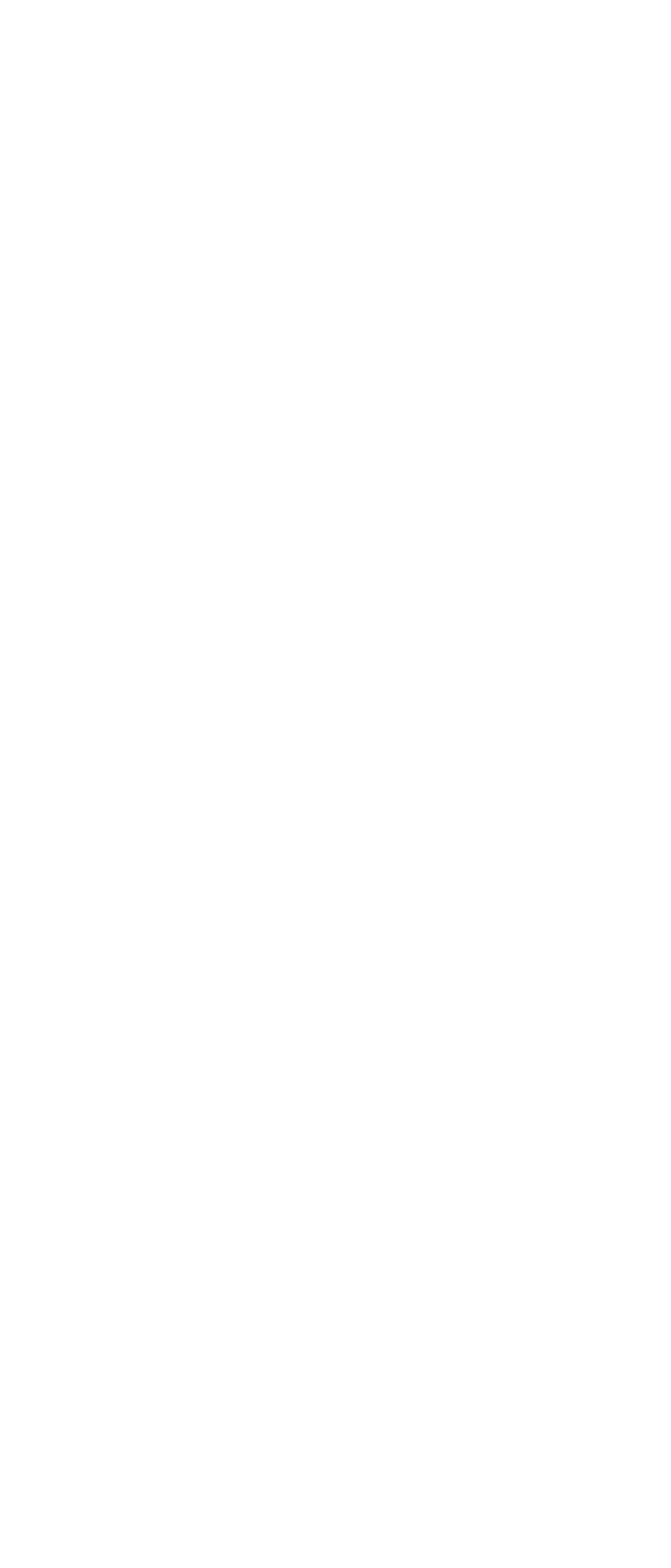Provide the bounding box coordinates for the UI element that is described by this text: "Subscribe". The coordinates should be in the form of four float numbers between 0 and 1: [left, top, right, bottom].

[0.041, 0.136, 0.387, 0.193]